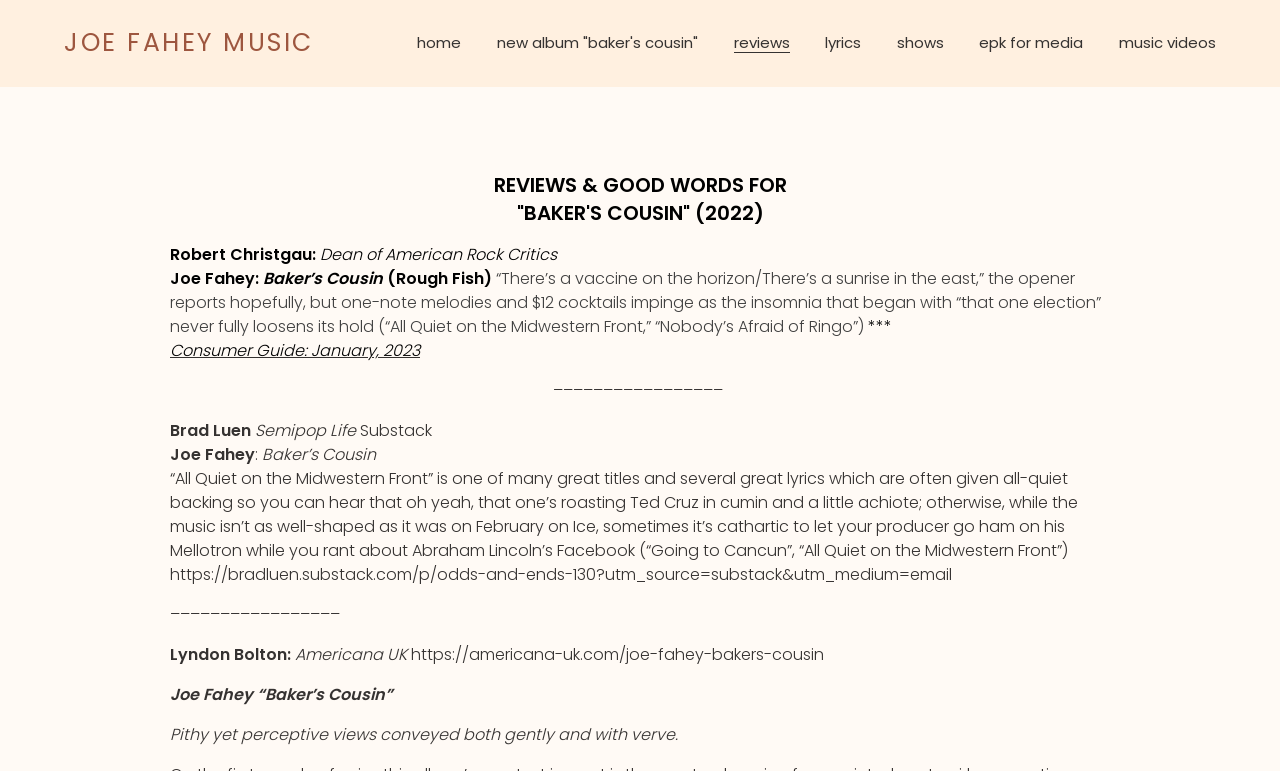Indicate the bounding box coordinates of the clickable region to achieve the following instruction: "Check out the review from Brad Luen on Substack."

[0.133, 0.544, 0.338, 0.574]